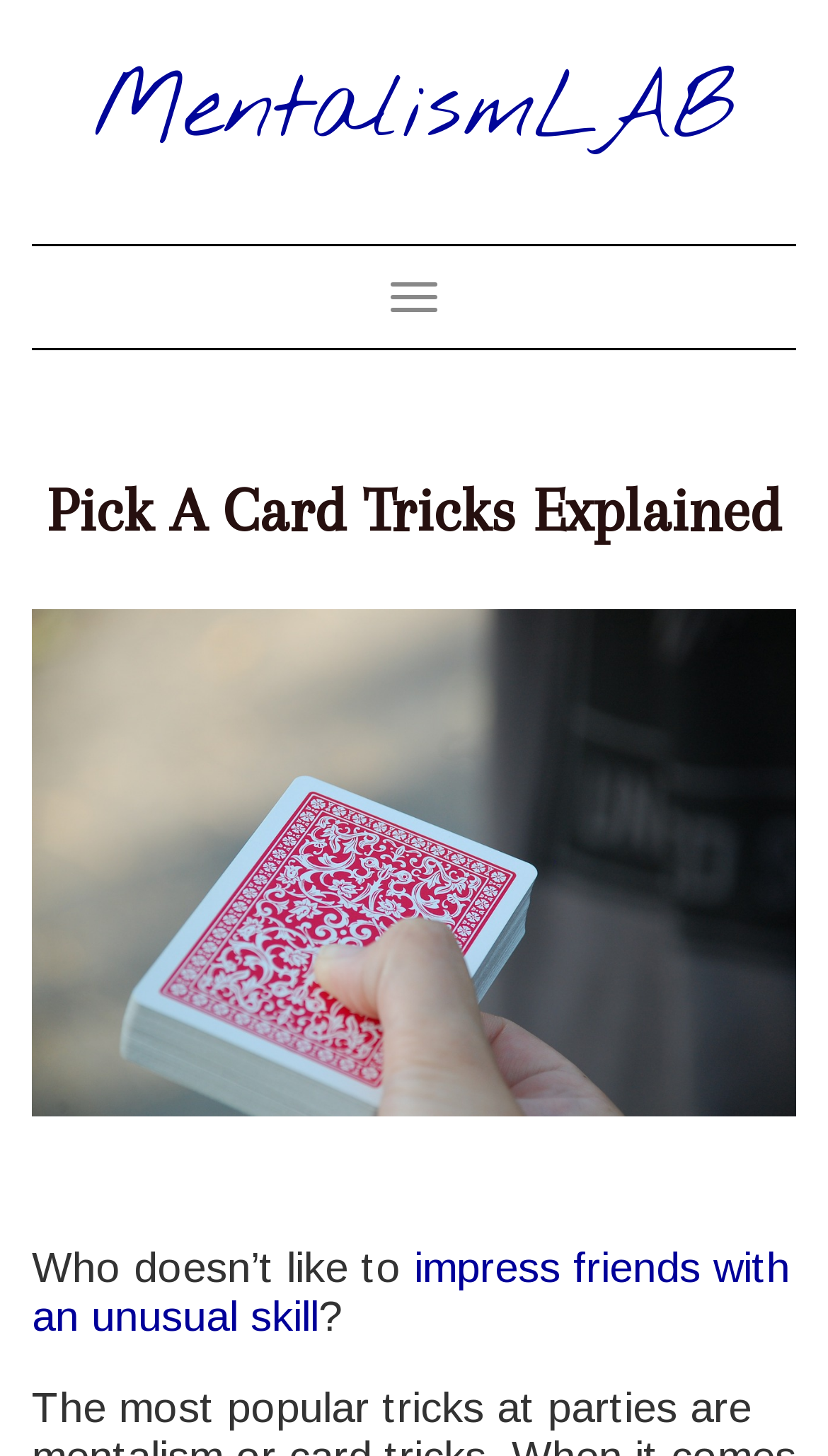With reference to the screenshot, provide a detailed response to the question below:
What is the name of the website?

The name of the website can be found in the top-left corner of the webpage, where it says 'MentalismLAB' in a heading element.